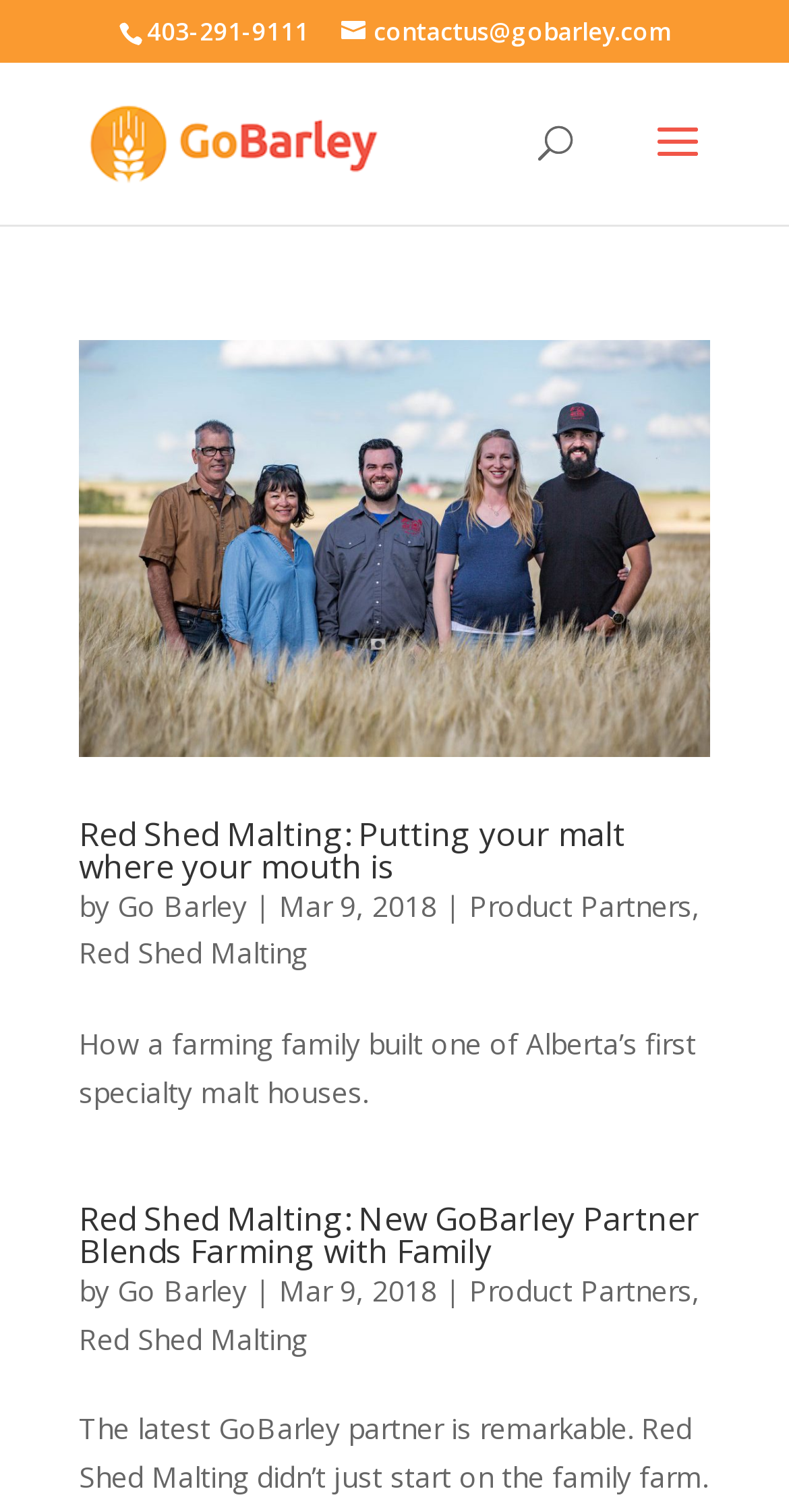Describe all significant elements and features of the webpage.

The webpage is about Product Partners on GoBarley, a platform that showcases partnerships in the barley industry. At the top, there is a phone number "403-291-9111" and an email address "contactus@gobarley.com" for contact purposes. Next to the email address, there is a link to the GoBarley website, accompanied by the GoBarley logo.

Below the top section, there is a search bar that allows users to search for specific content. The search bar is located roughly in the middle of the page, spanning about half of the page's width.

The main content of the page is an article section that takes up most of the page's real estate. The article section is divided into two main sections, each featuring a news article about Red Shed Malting, a partner of GoBarley. Each article section has a heading, a brief summary, and a link to read more. The headings are "Red Shed Malting: Putting your malt where your mouth is" and "Red Shed Malting: New GoBarley Partner Blends Farming with Family". 

Each article section also includes the author's name, "Go Barley", and the date of publication, "Mar 9, 2018". There are also links to "Product Partners" and "Red Shed Malting" within the article sections. The articles are accompanied by images, which are likely related to the content of the articles.